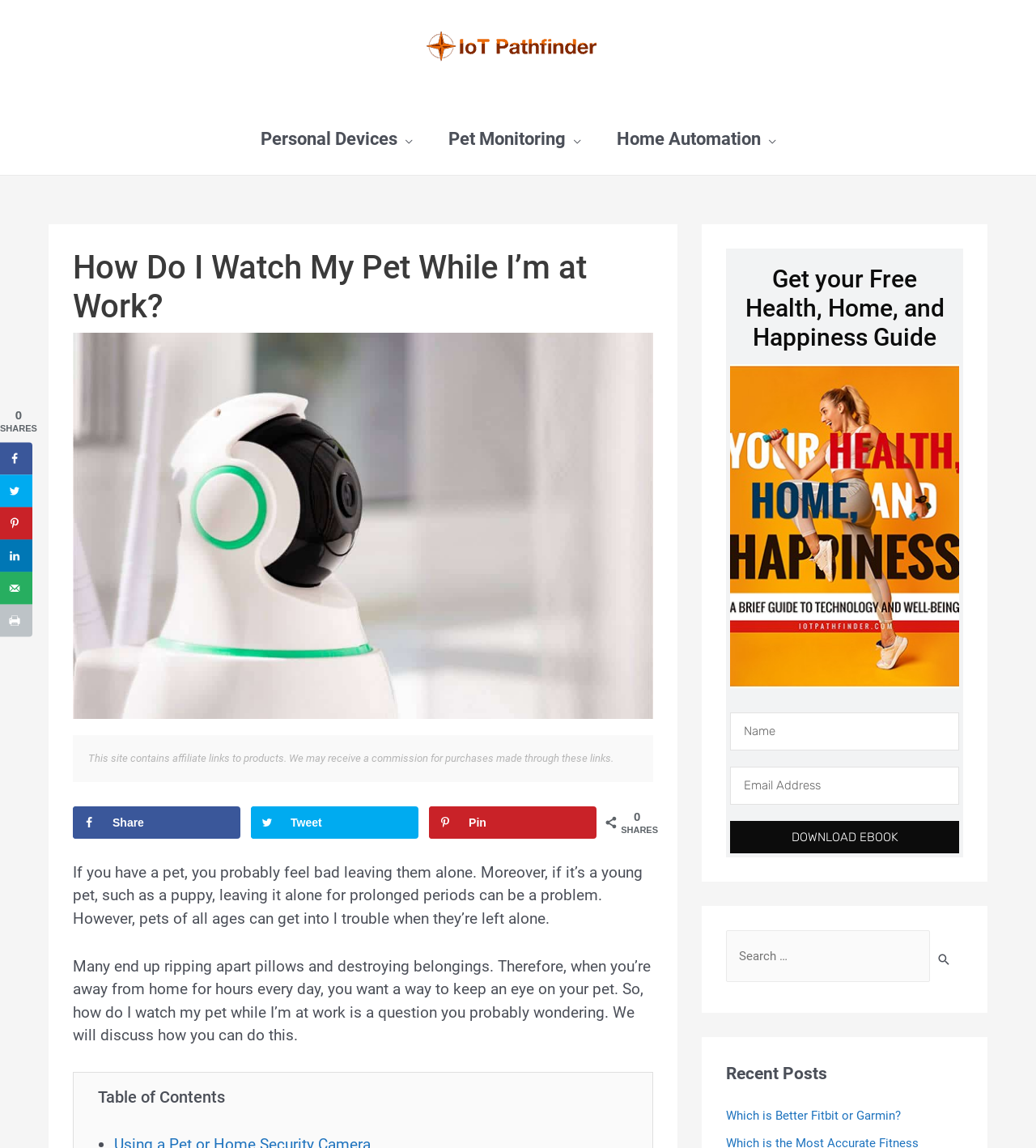What is the purpose of the 'Get your Free Health, Home, and Happiness Guide' section?
Please answer the question with as much detail as possible using the screenshot.

The section 'Get your Free Health, Home, and Happiness Guide' contains a heading, two textboxes for name and email address, and a button 'DOWNLOAD EBOOK'. This suggests that the purpose of this section is to allow users to download a free eBook related to health, home, and happiness by providing their name and email address.